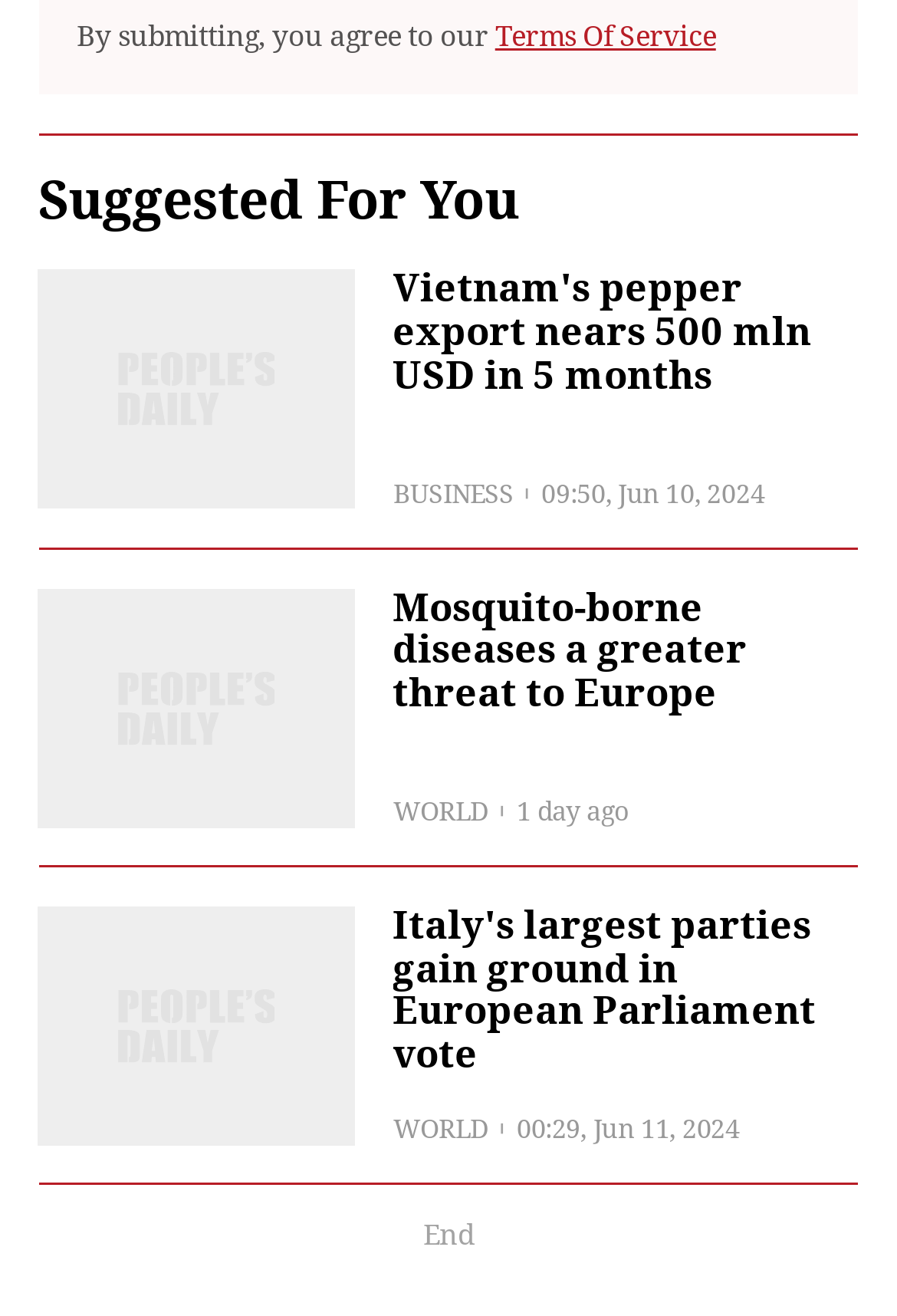What is the time of the news '00:29, Jun 11, 2024'?
Kindly answer the question with as much detail as you can.

I determined the time by looking at the text '00:29, Jun 11, 2024' which provides the time and date of the news.